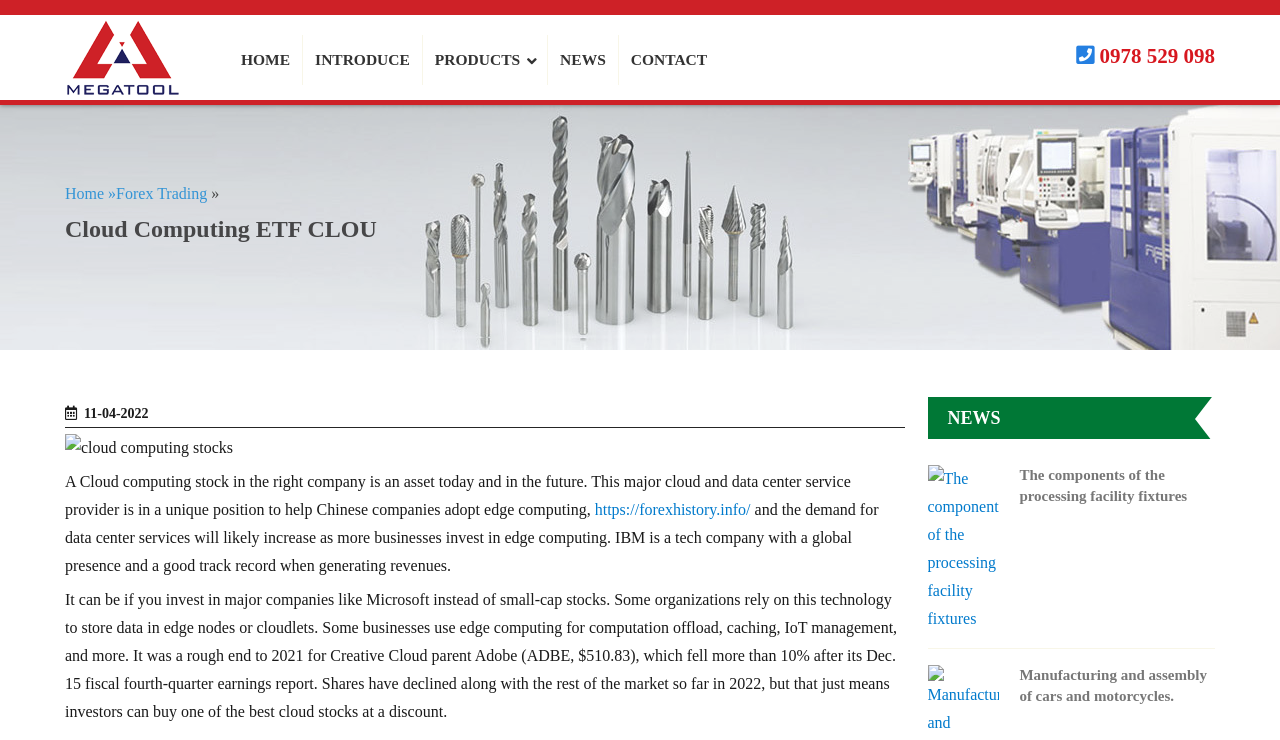Highlight the bounding box of the UI element that corresponds to this description: "0978 529 098".

[0.859, 0.059, 0.949, 0.092]